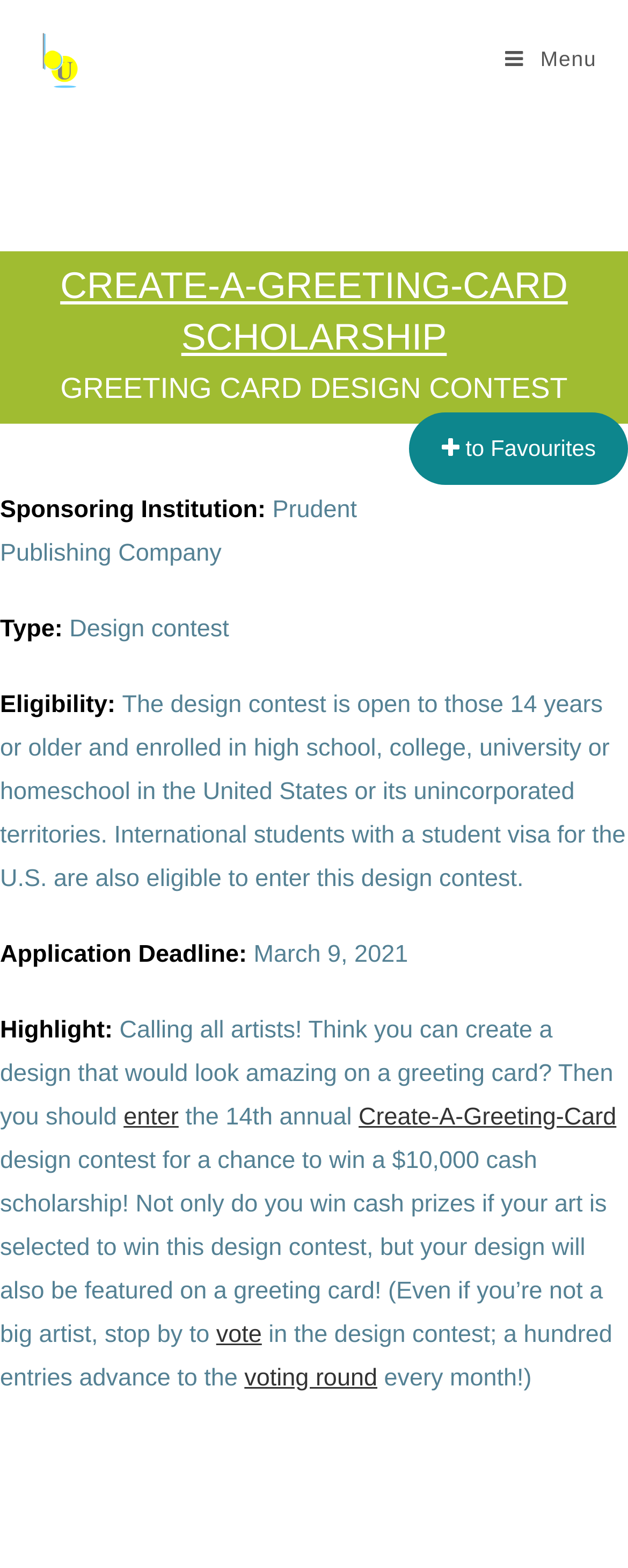What is the type of contest?
Use the information from the screenshot to give a comprehensive response to the question.

I found the answer by looking at the section that describes the scholarship details, where it says 'Type:' and then lists 'Design contest' as the answer.